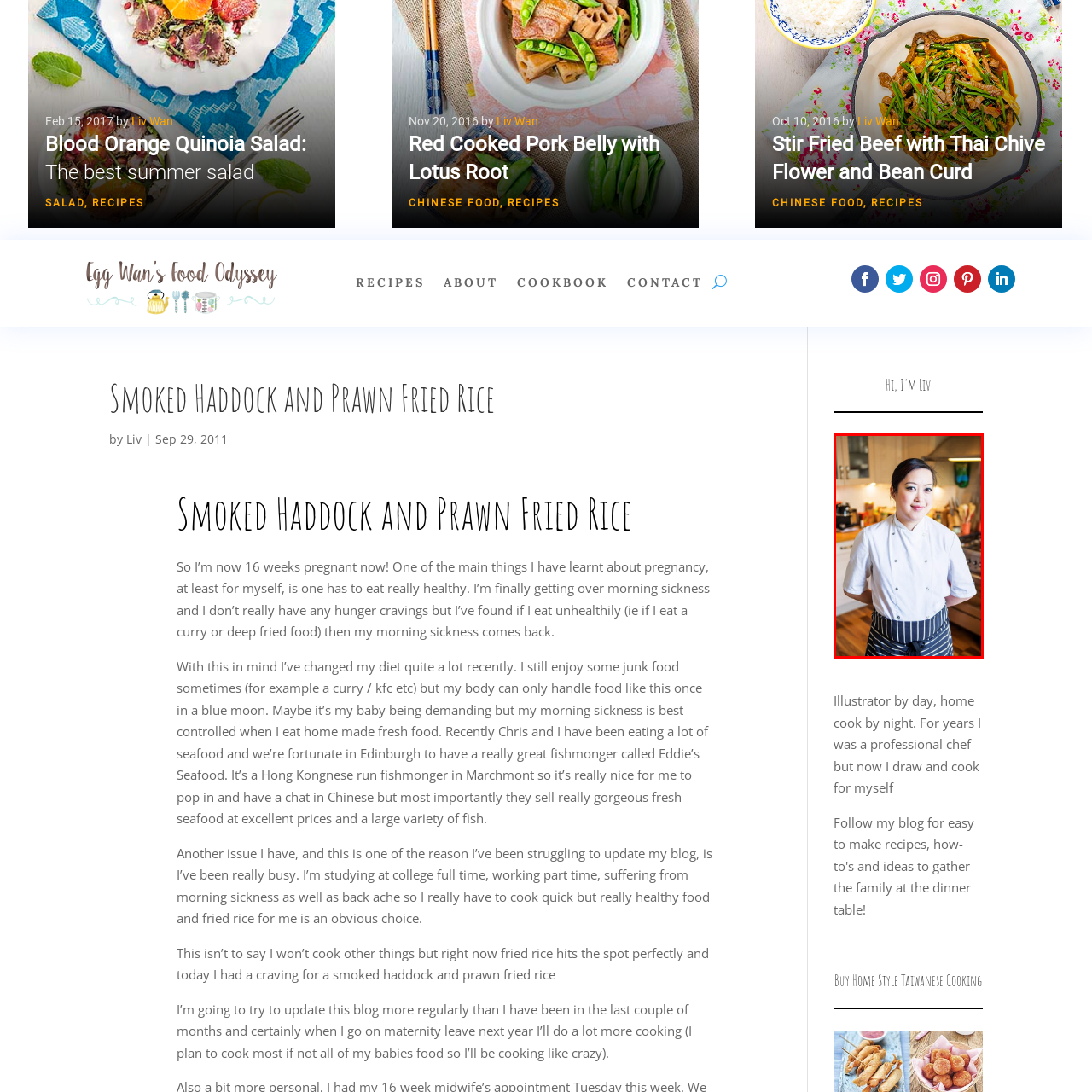What is the woman's facial expression?
Inspect the image enclosed in the red bounding box and provide a thorough answer based on the information you see.

The woman in the image has an engaging smile, which exudes warmth and approachability, inviting viewers into her culinary world and making them feel comfortable and welcome.